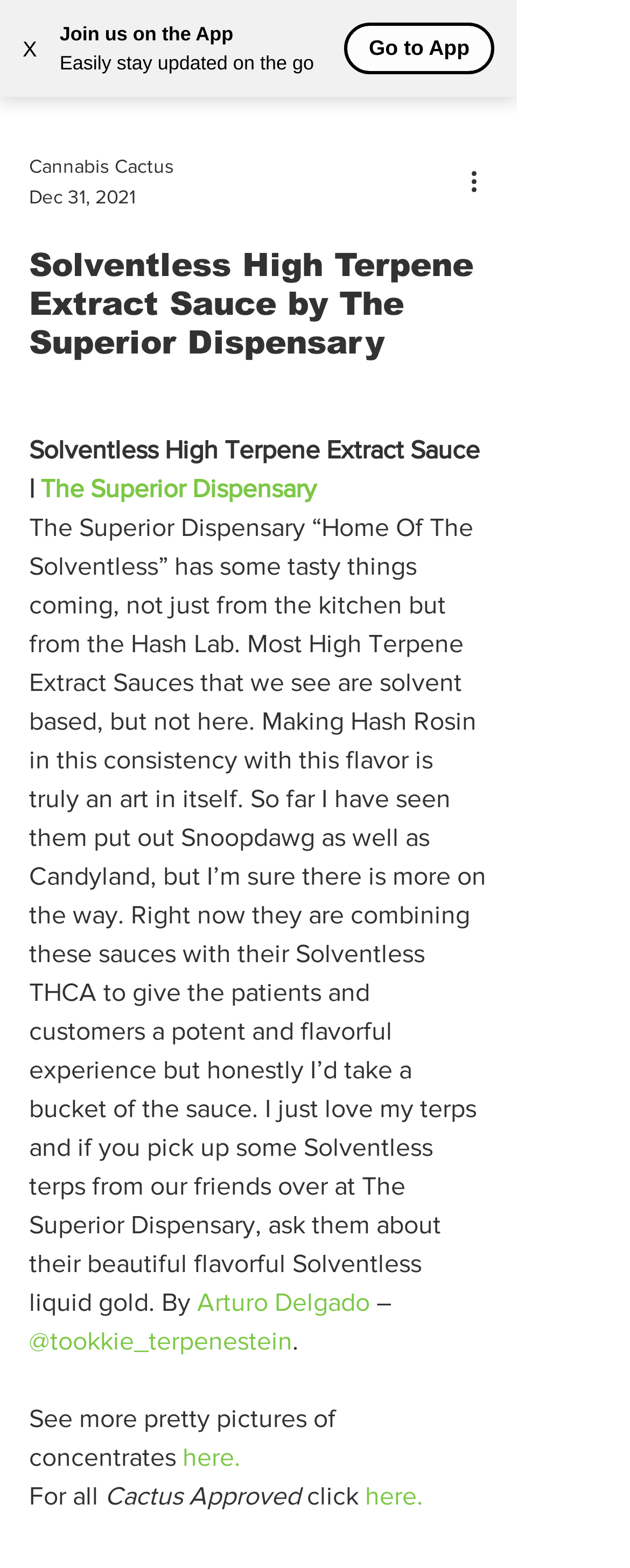Determine the bounding box coordinates of the UI element described below. Use the format (top-left x, top-left y, bottom-right x, bottom-right y) with floating point numbers between 0 and 1: The Superior Dispensary

[0.064, 0.303, 0.503, 0.32]